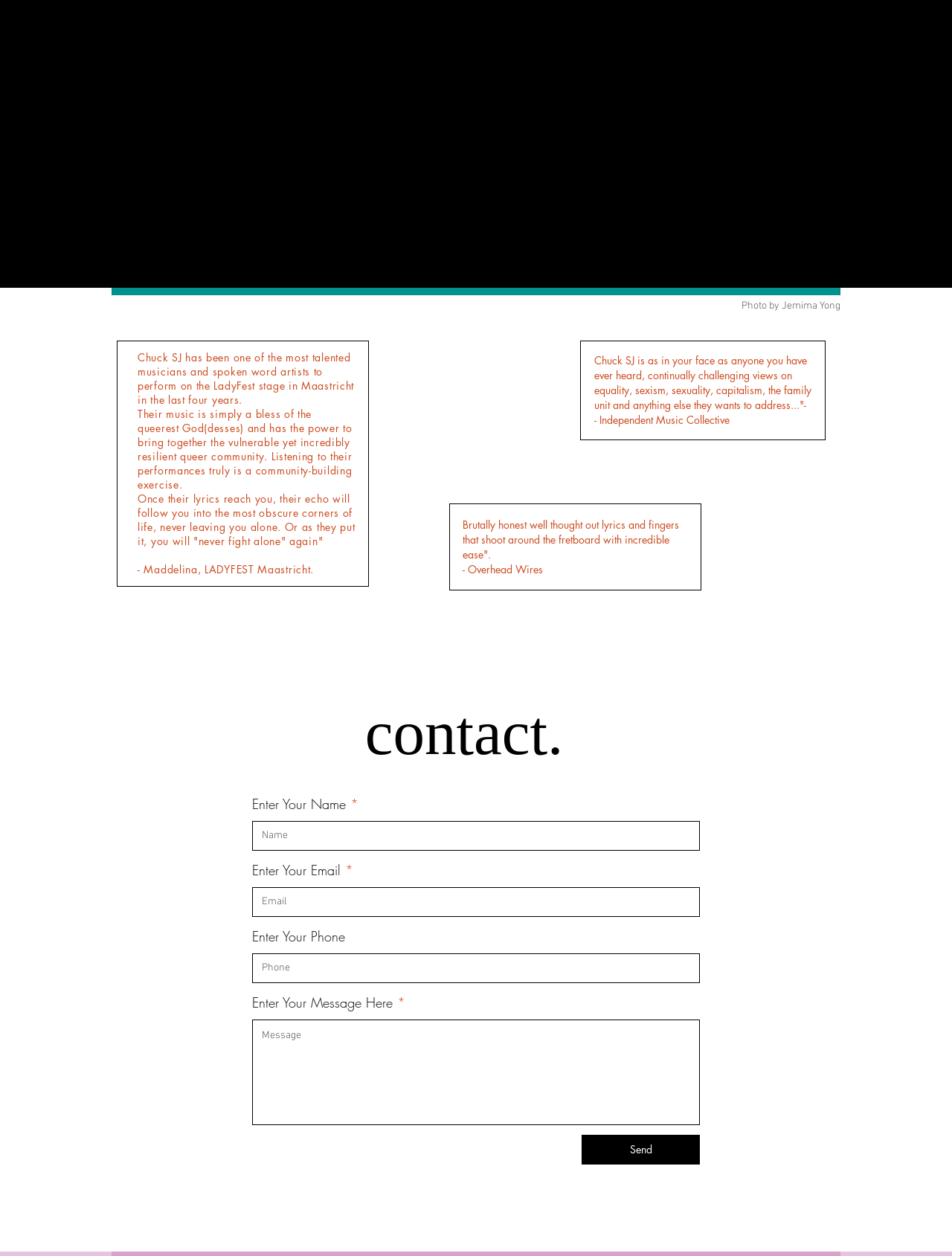What is the purpose of the form on this page?
Offer a detailed and full explanation in response to the question.

The webpage contains a form with fields for name, email, phone, and message, and a 'Send' button, indicating that the purpose of the form is to allow users to contact someone, likely the musician or their team.